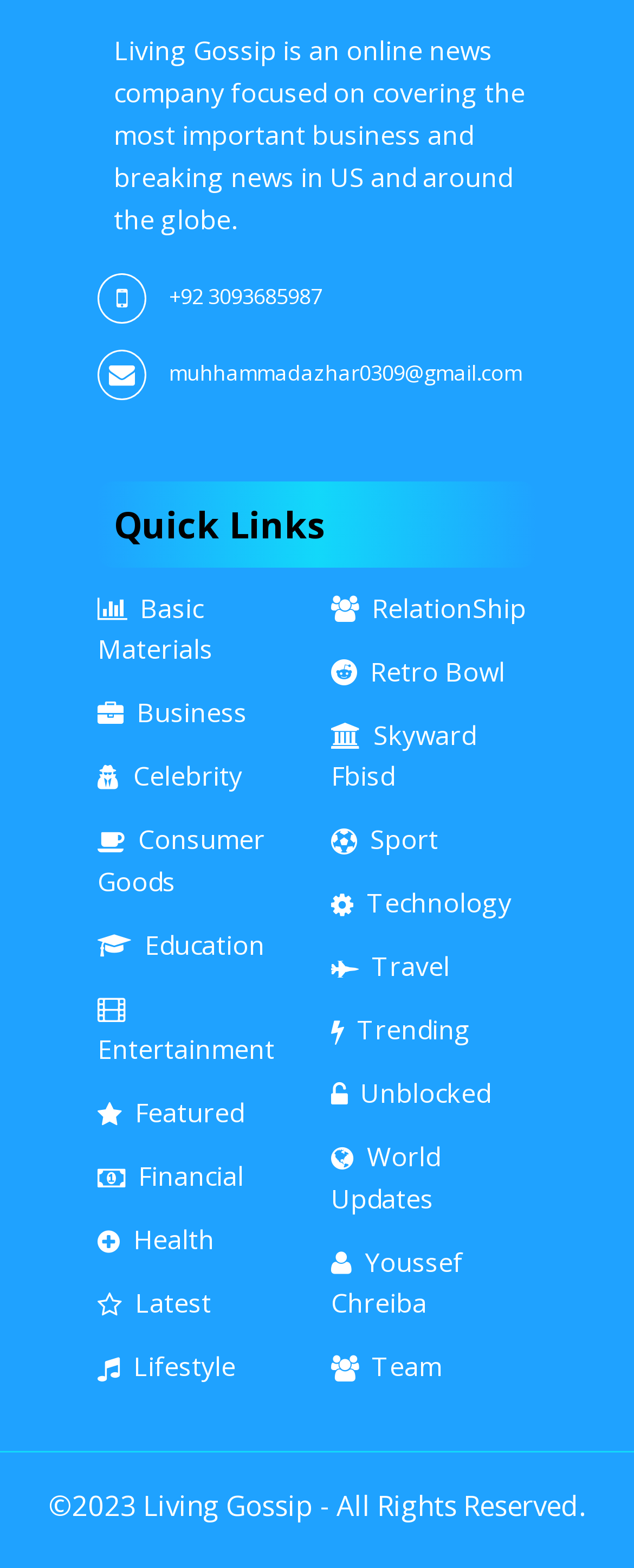Give a one-word or short-phrase answer to the following question: 
What is the focus of Living Gossip?

Business and breaking news